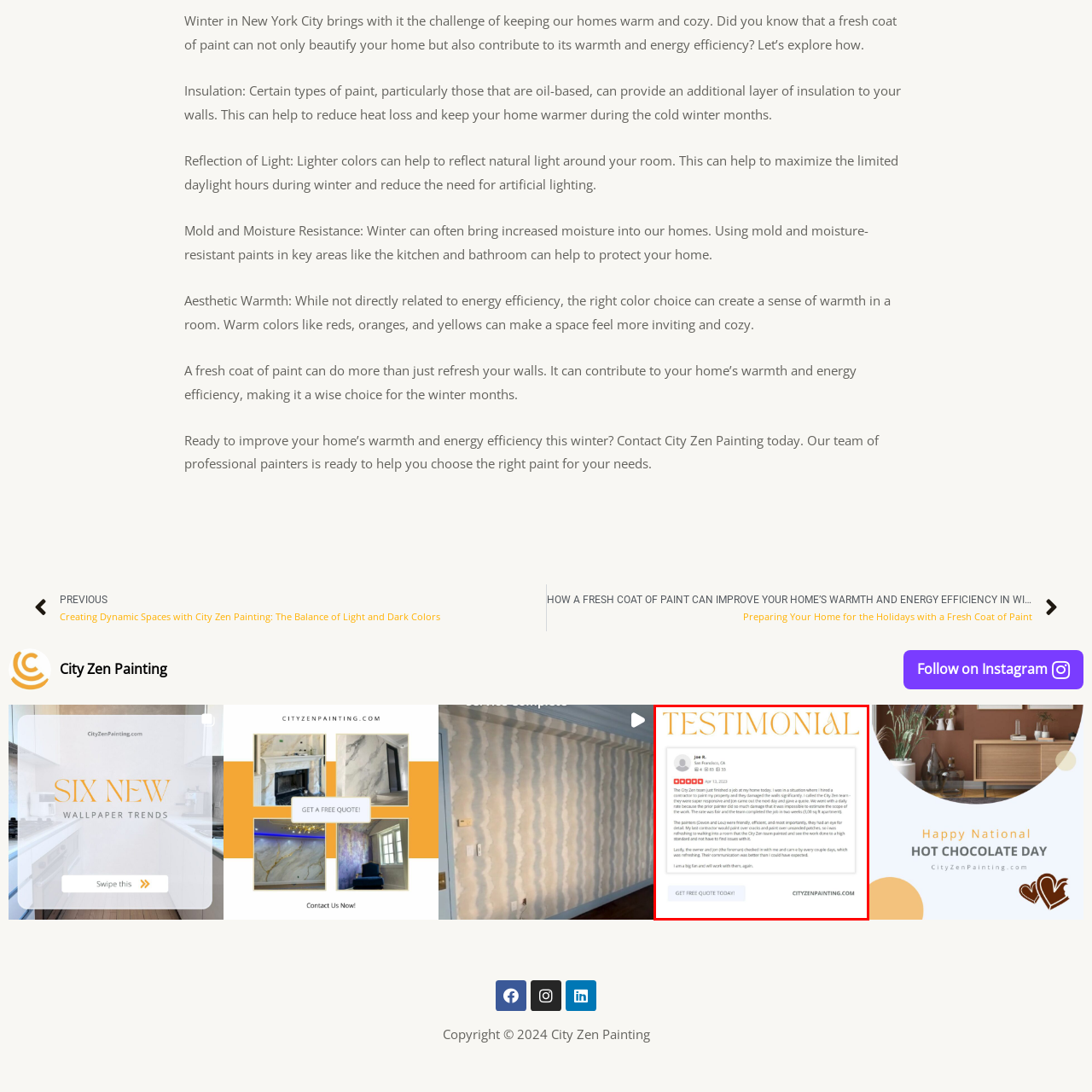Offer an in-depth description of the scene contained in the red rectangle.

The image displays a customer testimonial for City Zen Painting, featuring a review from a satisfied client named Joe R. from San Francisco, CA. In the testimonial, dated April 13, 2023, Joe describes his experience with the City Zen team, highlighting their responsiveness and professionalism. He recounts a situation where a previous contractor caused damage to his home, leading him to hire City Zen for repairs. Joe praises the team's efficiency and skill in managing the repairs and mentions their diligent communication throughout the process. He expresses gratitude for the team's dedication and states he looks forward to working with them again in the future. The image includes a star rating and a call to action for potential clients, inviting them to get a free quote and visit the City Zen website. The overall aesthetic of the testimonial is inviting and reinforces the quality service provided by City Zen Painting.